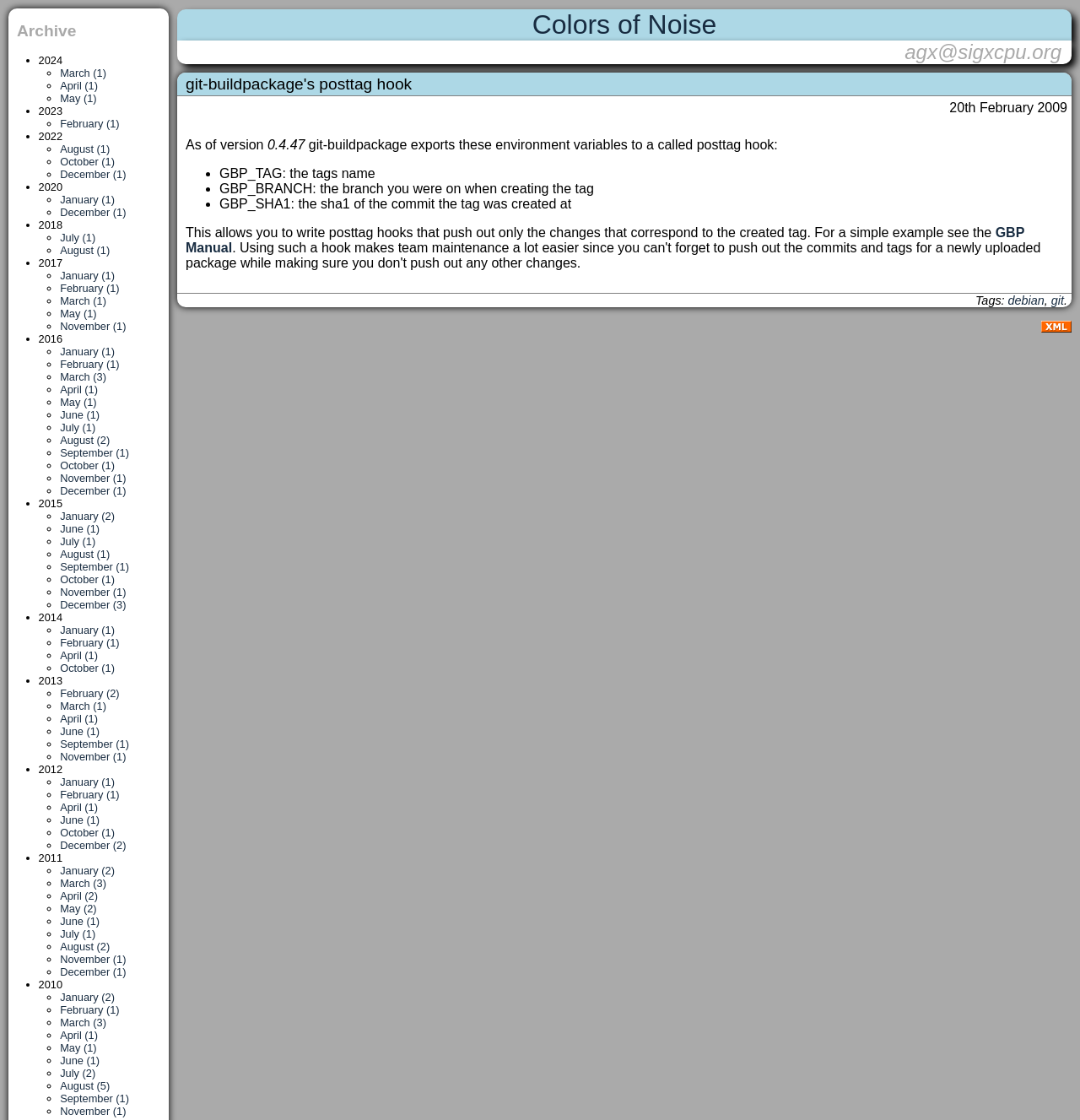Please identify the bounding box coordinates of the clickable area that will fulfill the following instruction: "View the 'GBP Manual'". The coordinates should be in the format of four float numbers between 0 and 1, i.e., [left, top, right, bottom].

[0.172, 0.201, 0.948, 0.228]